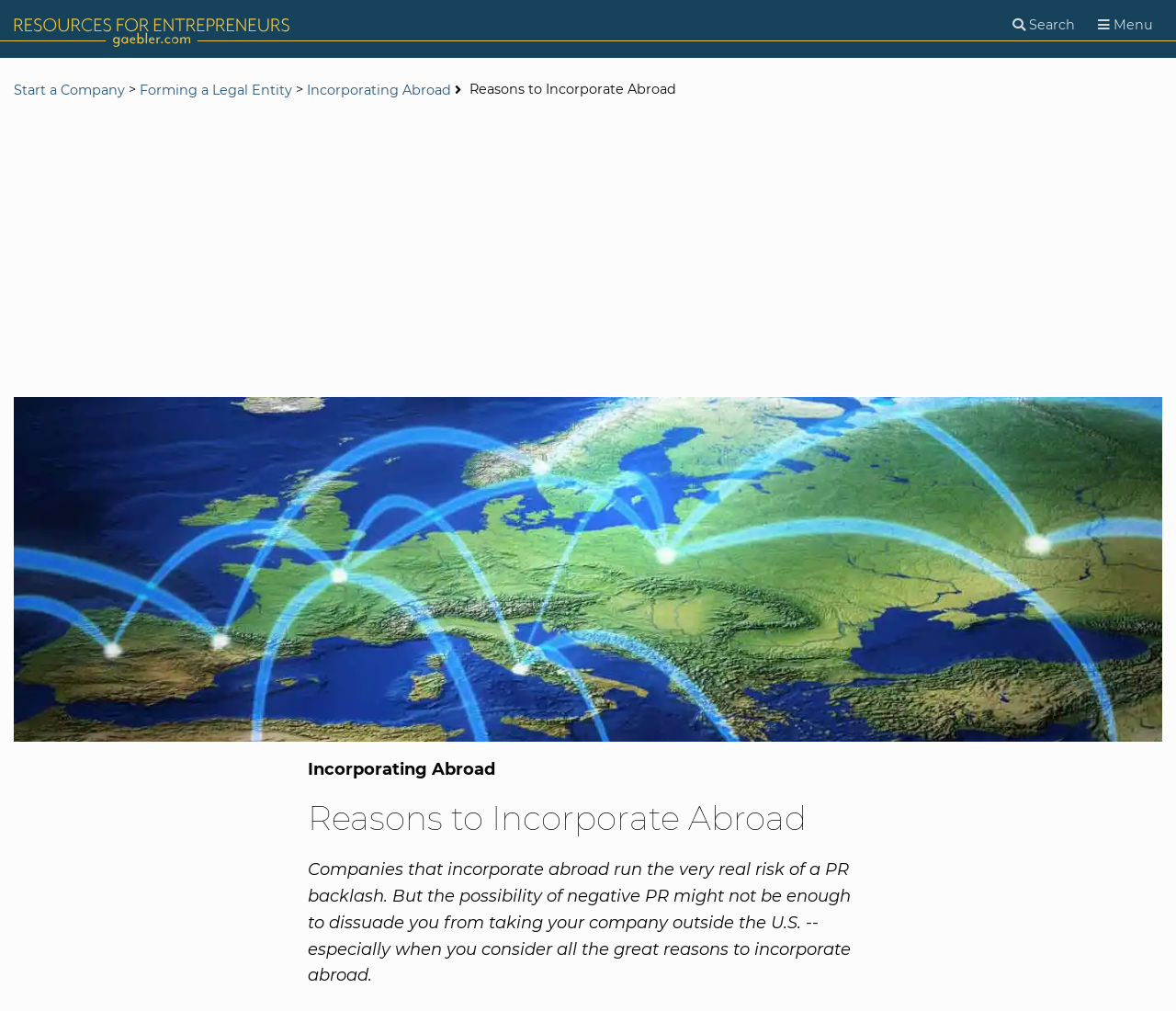Select the bounding box coordinates of the element I need to click to carry out the following instruction: "Click on Start a Company".

[0.012, 0.081, 0.106, 0.097]